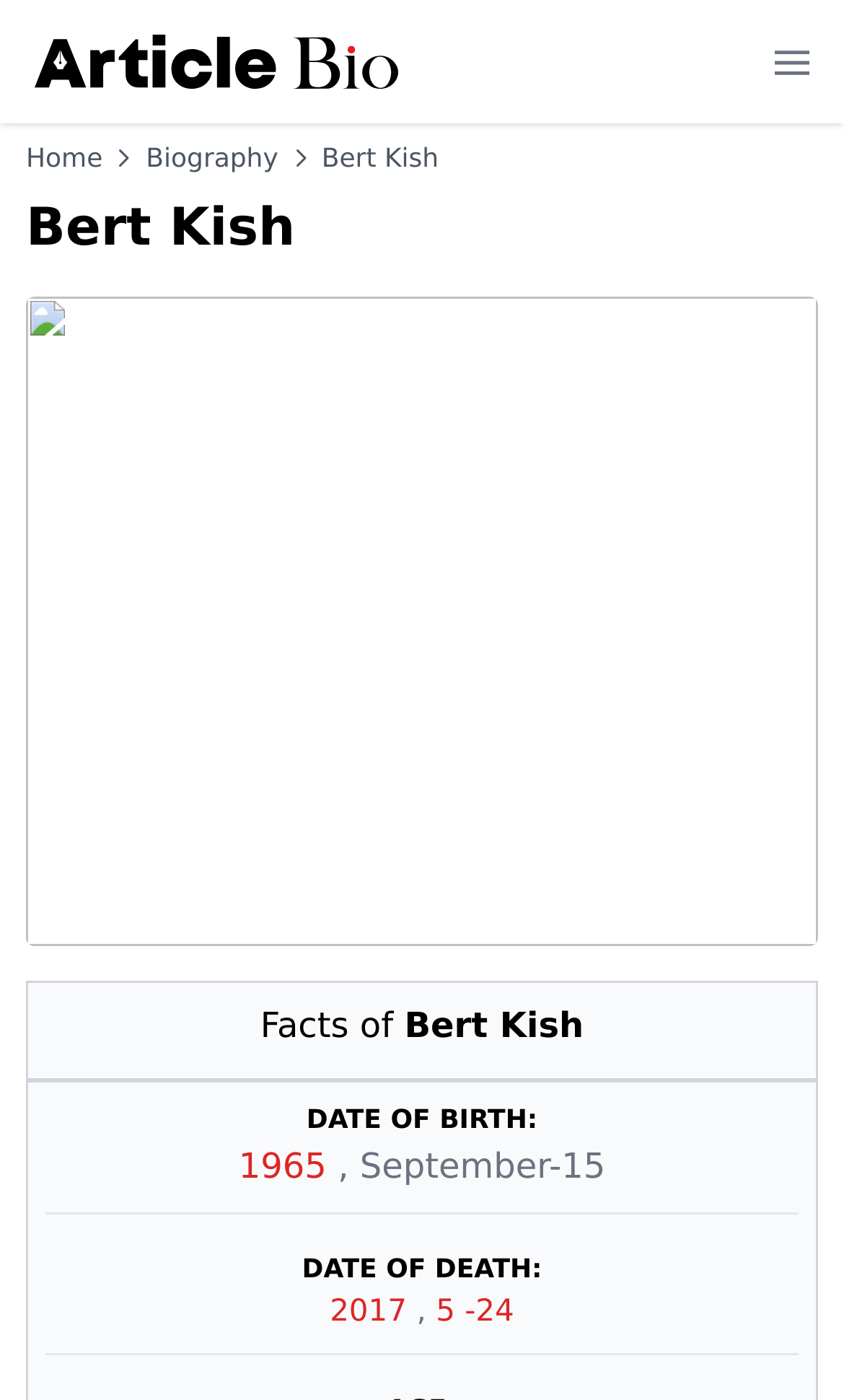Identify the bounding box coordinates for the UI element described as follows: "Mobile menu". Ensure the coordinates are four float numbers between 0 and 1, formatted as [left, top, right, bottom].

[0.918, 0.032, 0.959, 0.056]